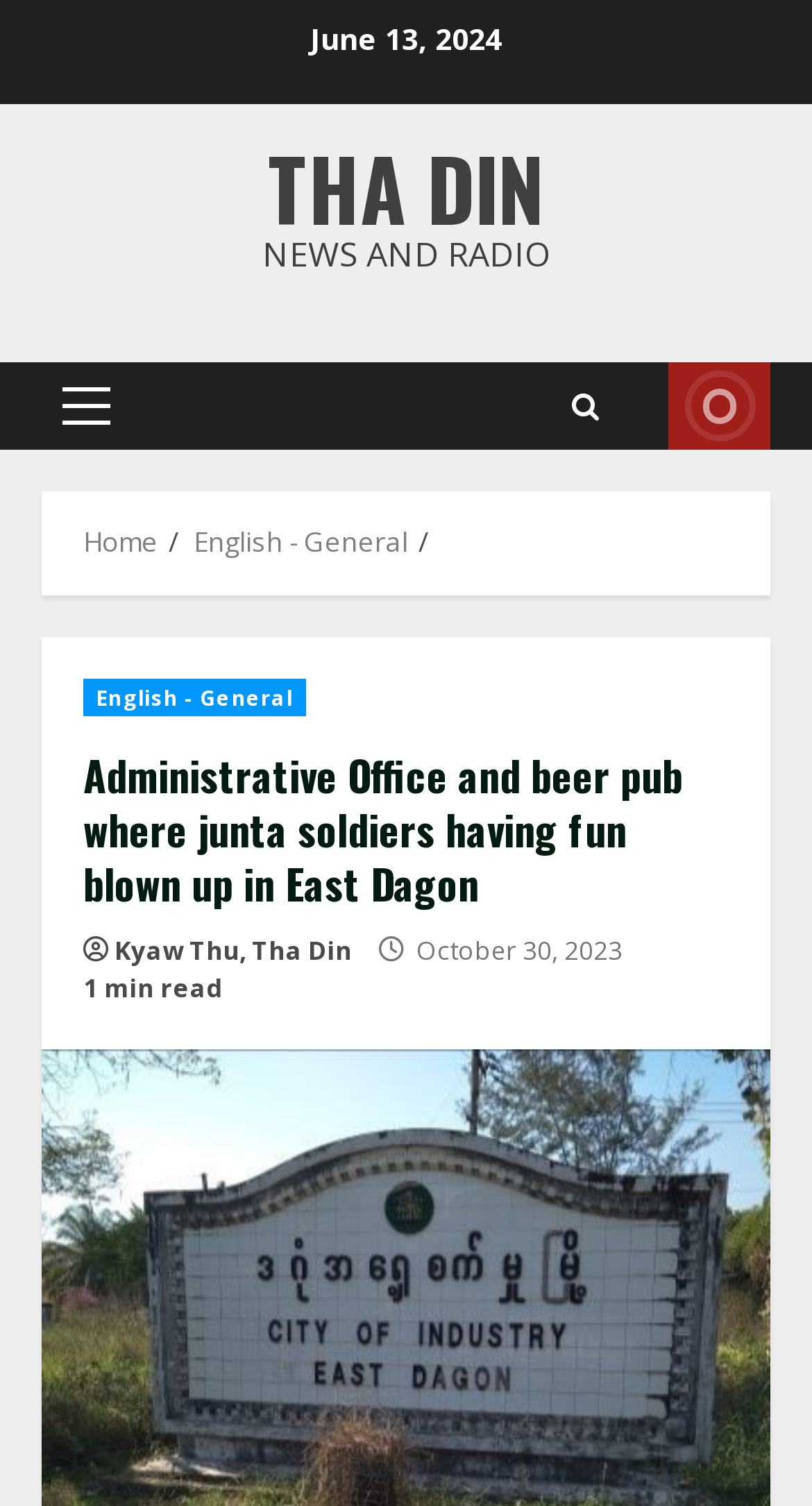What is the date of the news article?
Kindly offer a detailed explanation using the data available in the image.

I found the date of the news article by looking at the static text element with the content 'October 30, 2023' which is located below the main heading of the webpage.